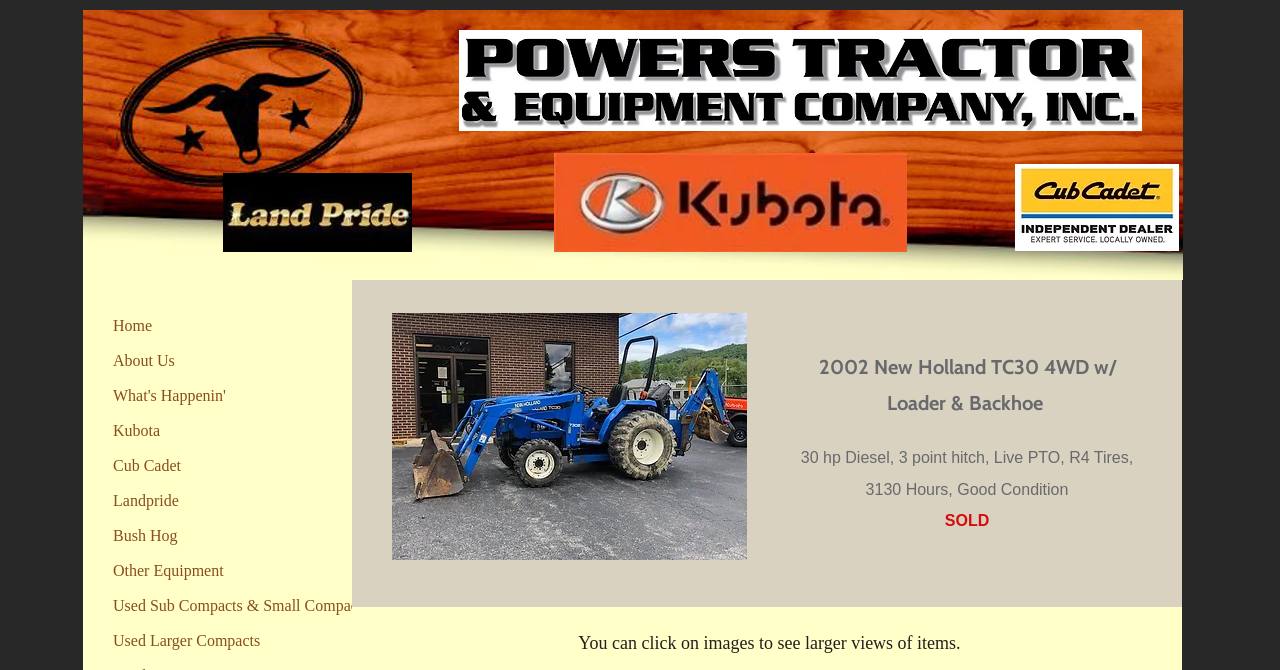Offer a detailed account of what is visible on the webpage.

The webpage is about used tractor/loader/backhoes. At the top, there is a row of links, including "Home", "About Us", "What's Happenin'", and several brands like "Kubota", "Cub Cadet", and "Bush Hog". Below these links, there is an image on the left side, taking up about a quarter of the page. 

To the right of the image, there is a heading, followed by a description of a specific tractor model, the 2002 New Holland TC30 4WD with loader and backhoe. The description includes details such as the horsepower, features, and condition of the tractor. The text "SOLD" is written below the description, indicating that the tractor has been sold. 

At the very bottom of the page, there is a note that informs users that they can click on images to see larger views of items.